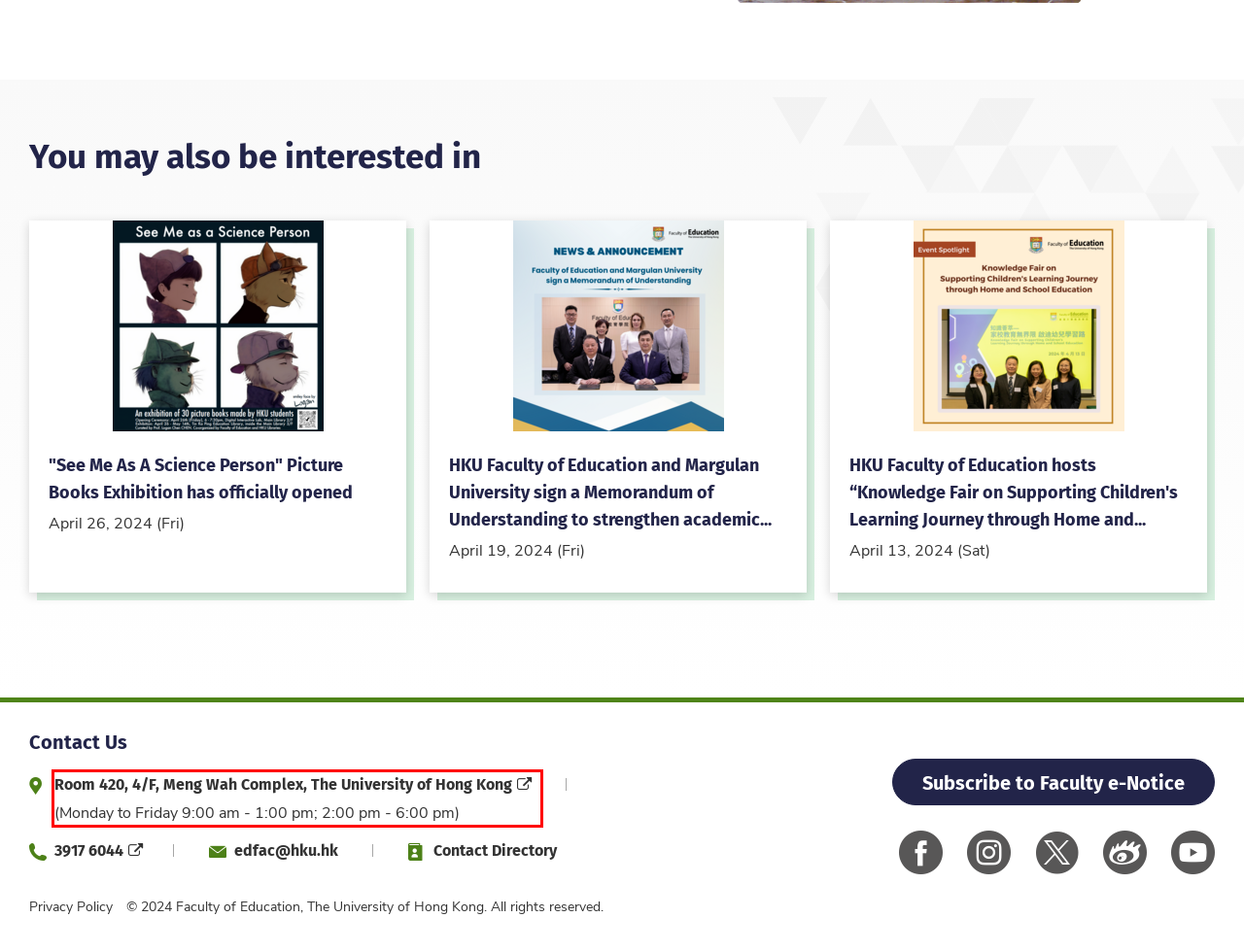Using the provided screenshot, read and generate the text content within the red-bordered area.

Room 420, 4/F, Meng Wah Complex, The University of Hong Kong (Monday to Friday 9:00 am - 1:00 pm; 2:00 pm - 6:00 pm)